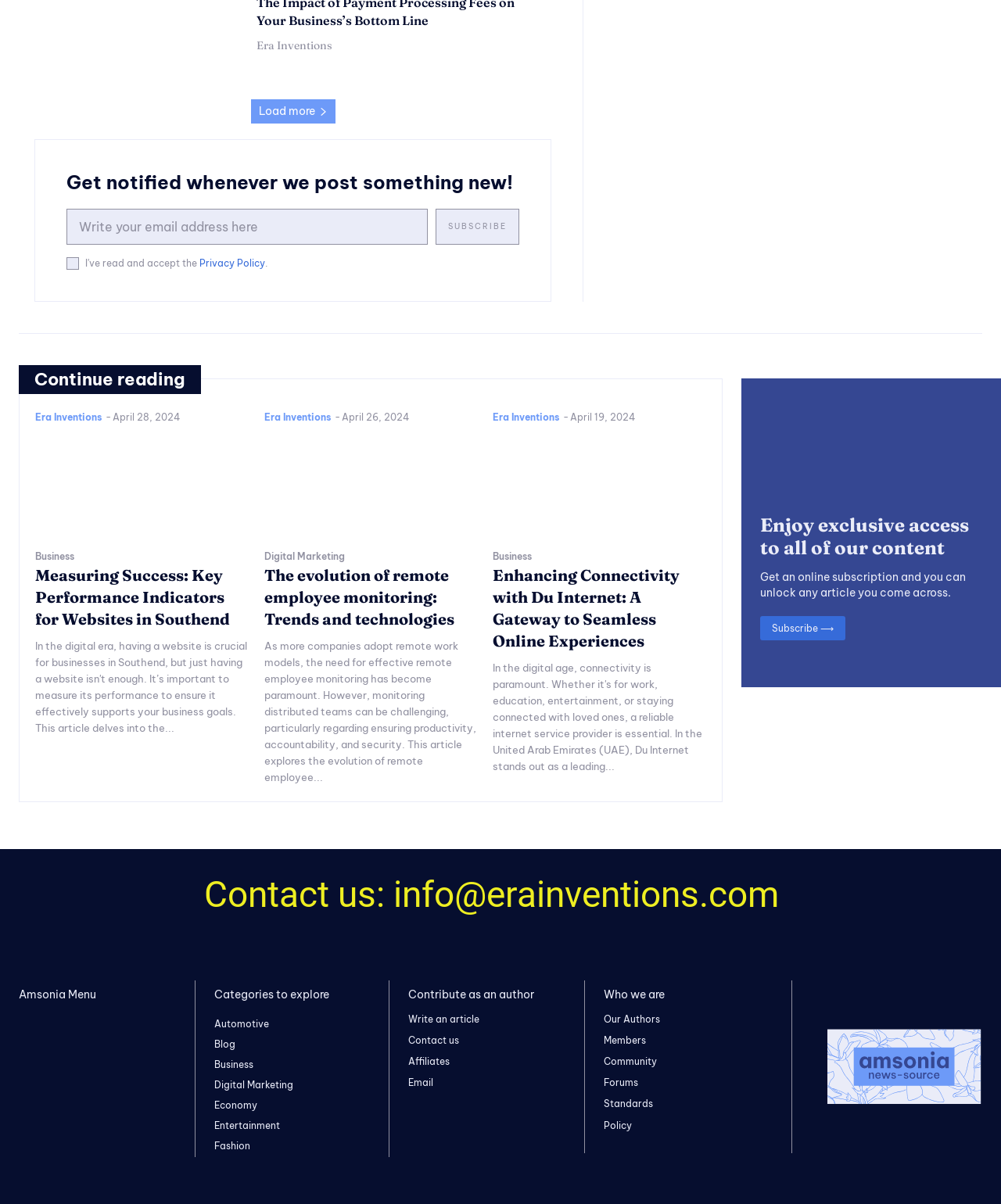Extract the bounding box coordinates of the UI element described by: "Hydrogen Gas Engineering 100%". The coordinates should include four float numbers ranging from 0 to 1, e.g., [left, top, right, bottom].

None